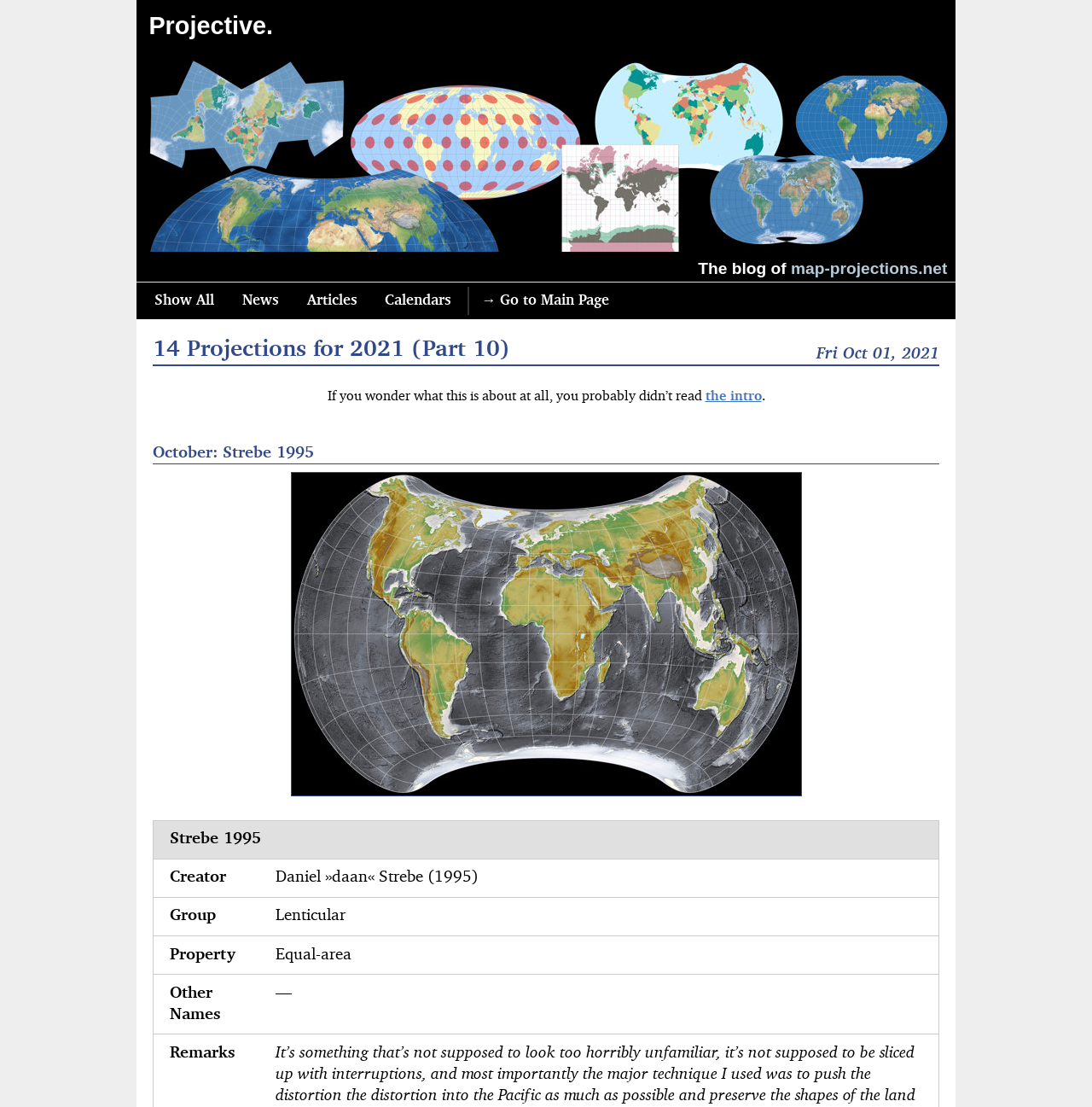What is the date of the blog post?
Provide a one-word or short-phrase answer based on the image.

Fri Oct 01, 2021